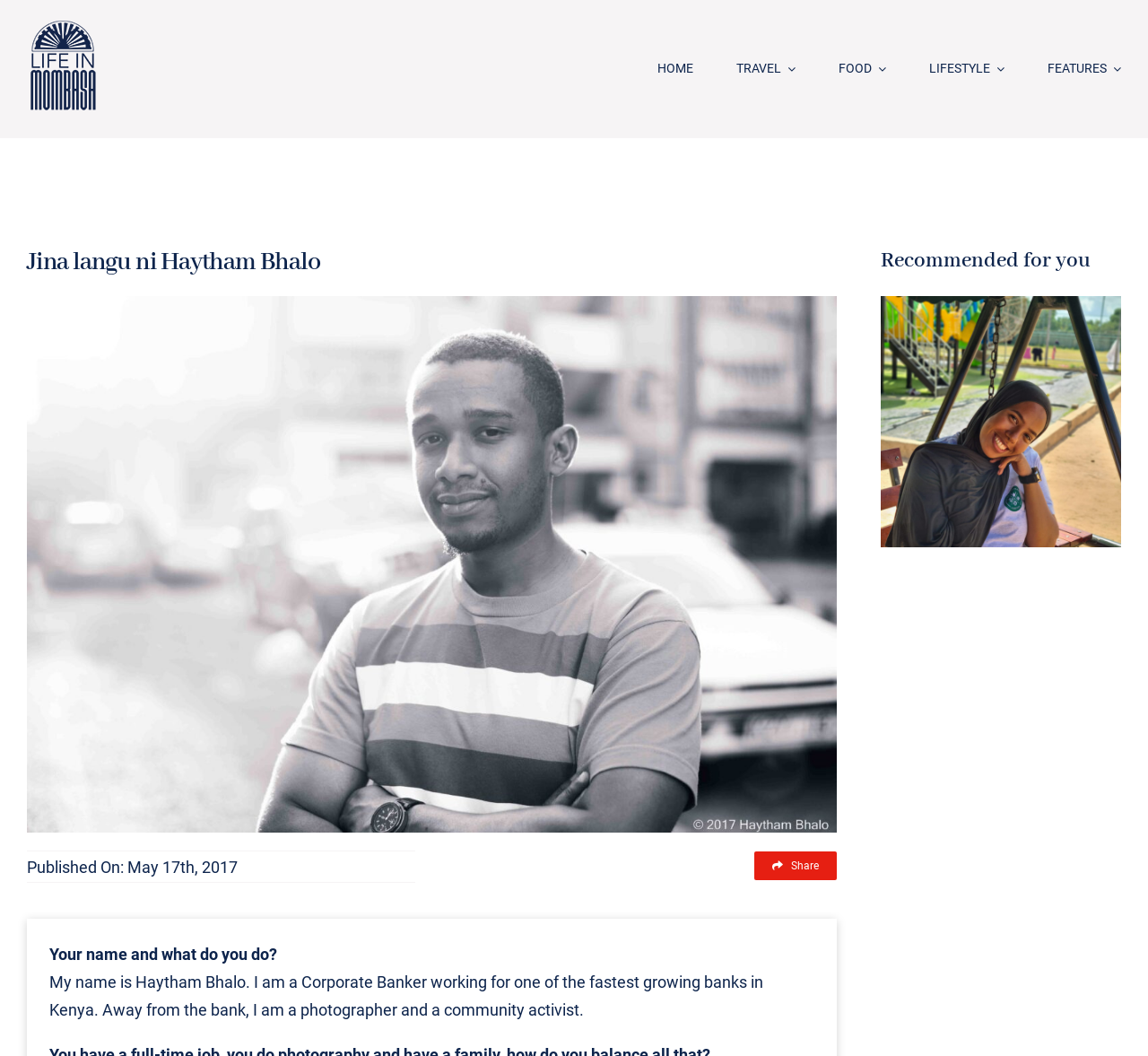Find the bounding box coordinates for the HTML element described in this sentence: "alt="Life in Mombasa Logo"". Provide the coordinates as four float numbers between 0 and 1, in the format [left, top, right, bottom].

[0.023, 0.018, 0.086, 0.036]